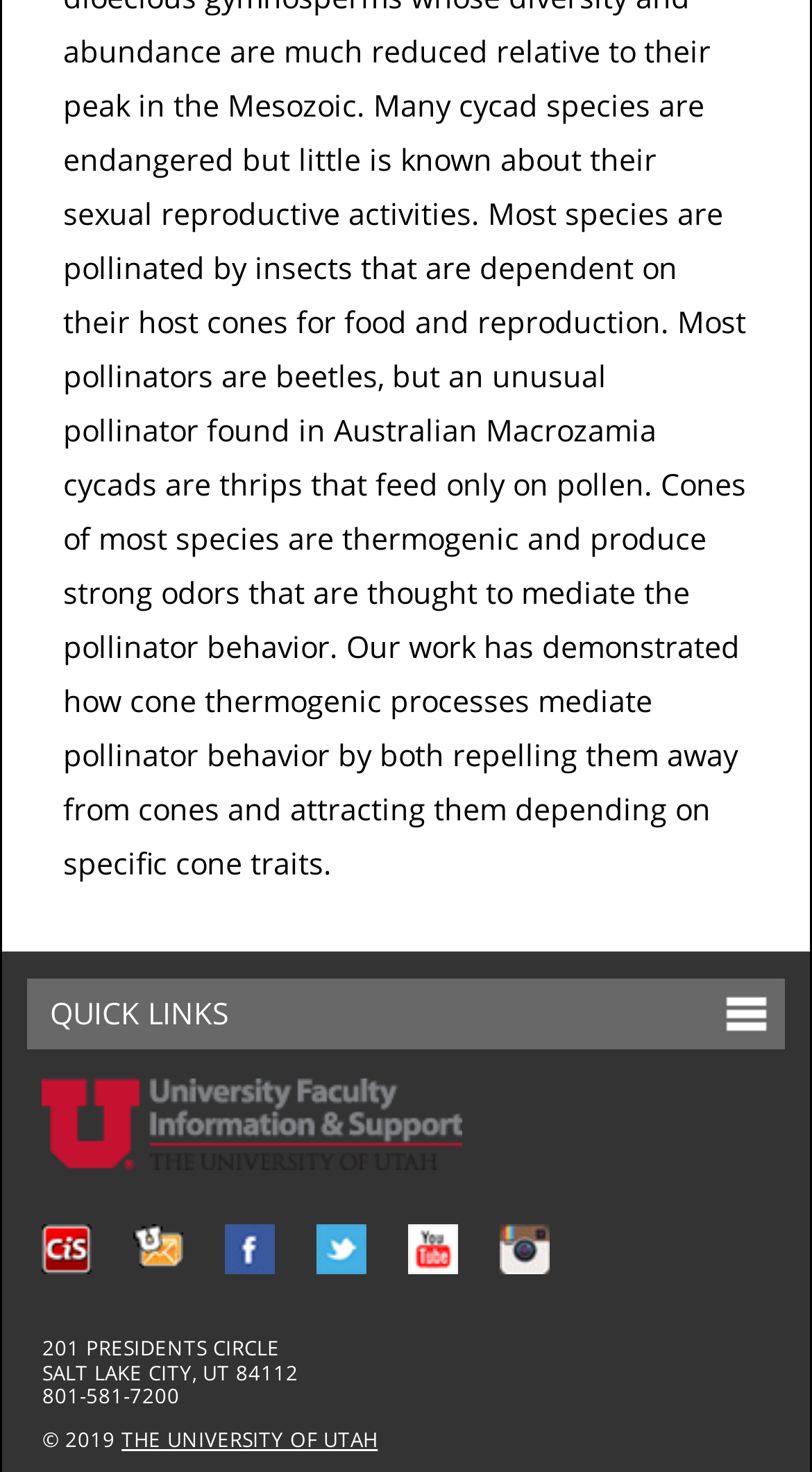Answer this question using a single word or a brief phrase:
How many social media links are available?

5